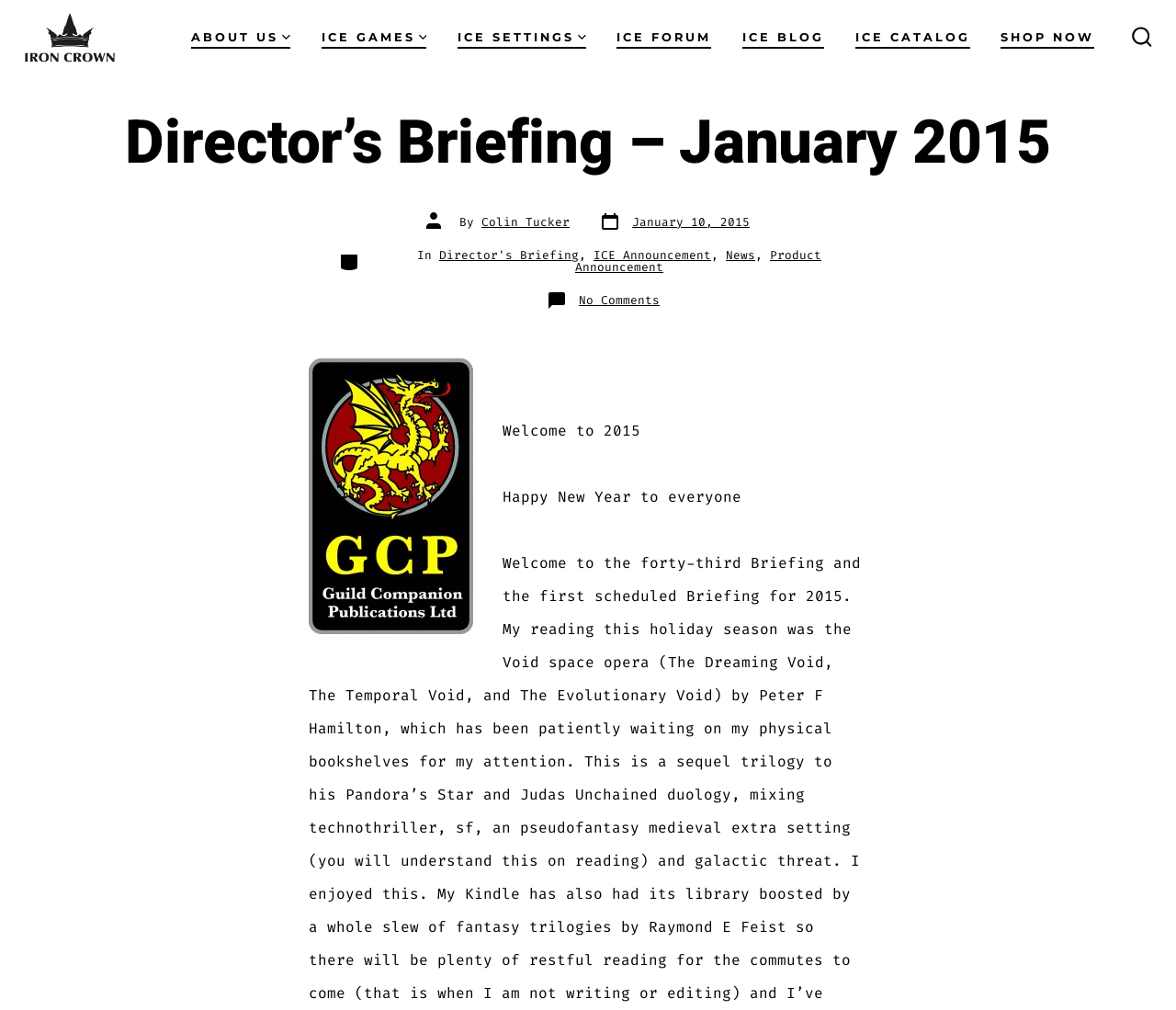Summarize the webpage with a detailed and informative caption.

The webpage is about Iron Crown Enterprises, with a focus on the Director's Briefing for January 2015. At the top right corner, there is a search toggle button accompanied by a small image. Below it, there is a heading with the company name, Iron Crown Enterprises, which is also a link, and an image with the same name.

The navigation menu is horizontally aligned and spans most of the width of the page. It consists of several links, including "ABOUT US", "ICE GAMES", "ICE SETTINGS", "ICE FORUM", "ICE BLOG", "ICE CATALOG", and "SHOP NOW", each with a small image next to it.

Below the navigation menu, there is a header section with the title "Director's Briefing – January 2015" and information about the post author, Colin Tucker, and the post date, January 10, 2015. There are also links to categories, including "Director's Briefing", "ICE Announcement", "News", and "Product Announcement".

The main content of the page starts with a welcome message, "Welcome to 2015", followed by a brief text, "Happy New Year to everyone". There are also some empty lines and a small image in the middle of the page.